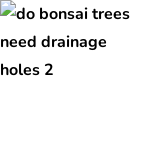Respond with a single word or short phrase to the following question: 
What is the purpose of drainage holes in bonsai trees?

Prevent overwatering